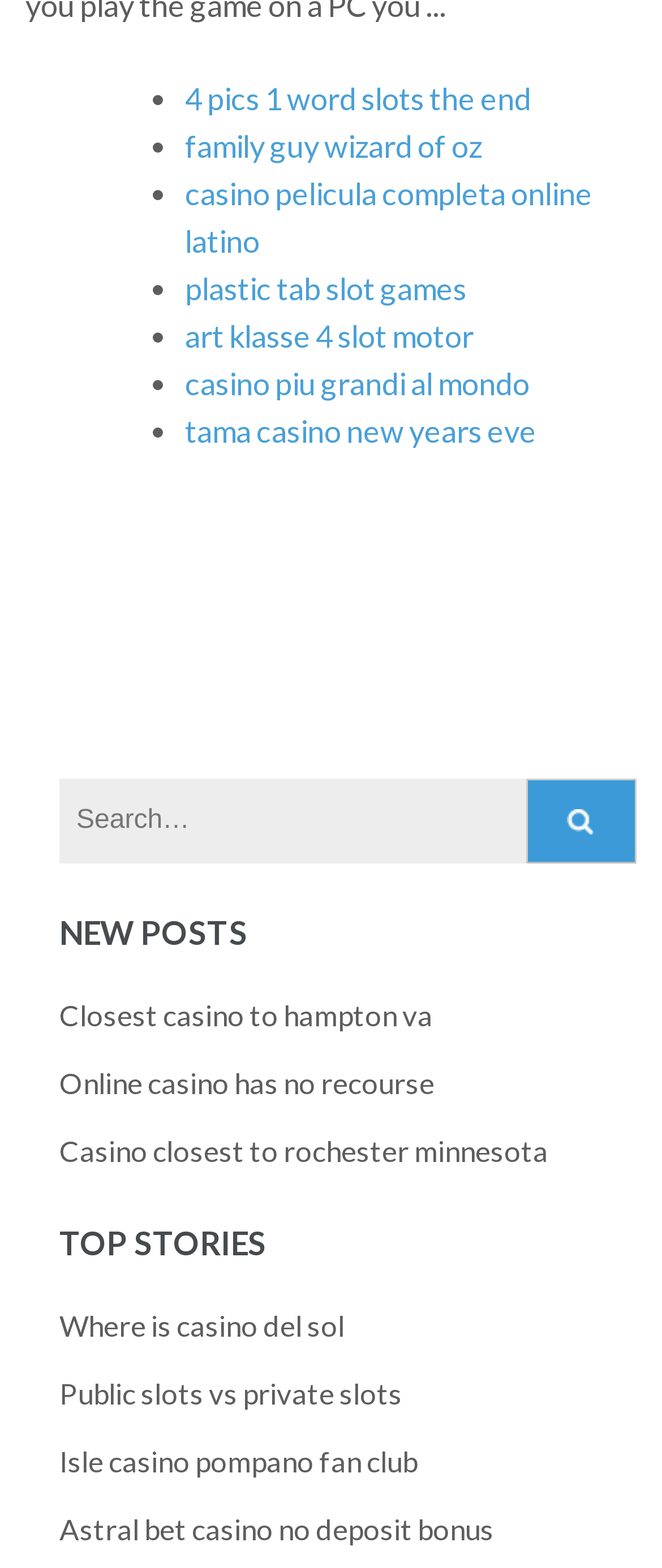Determine the bounding box coordinates for the area that needs to be clicked to fulfill this task: "Read 'NEW POSTS'". The coordinates must be given as four float numbers between 0 and 1, i.e., [left, top, right, bottom].

[0.09, 0.583, 0.962, 0.607]